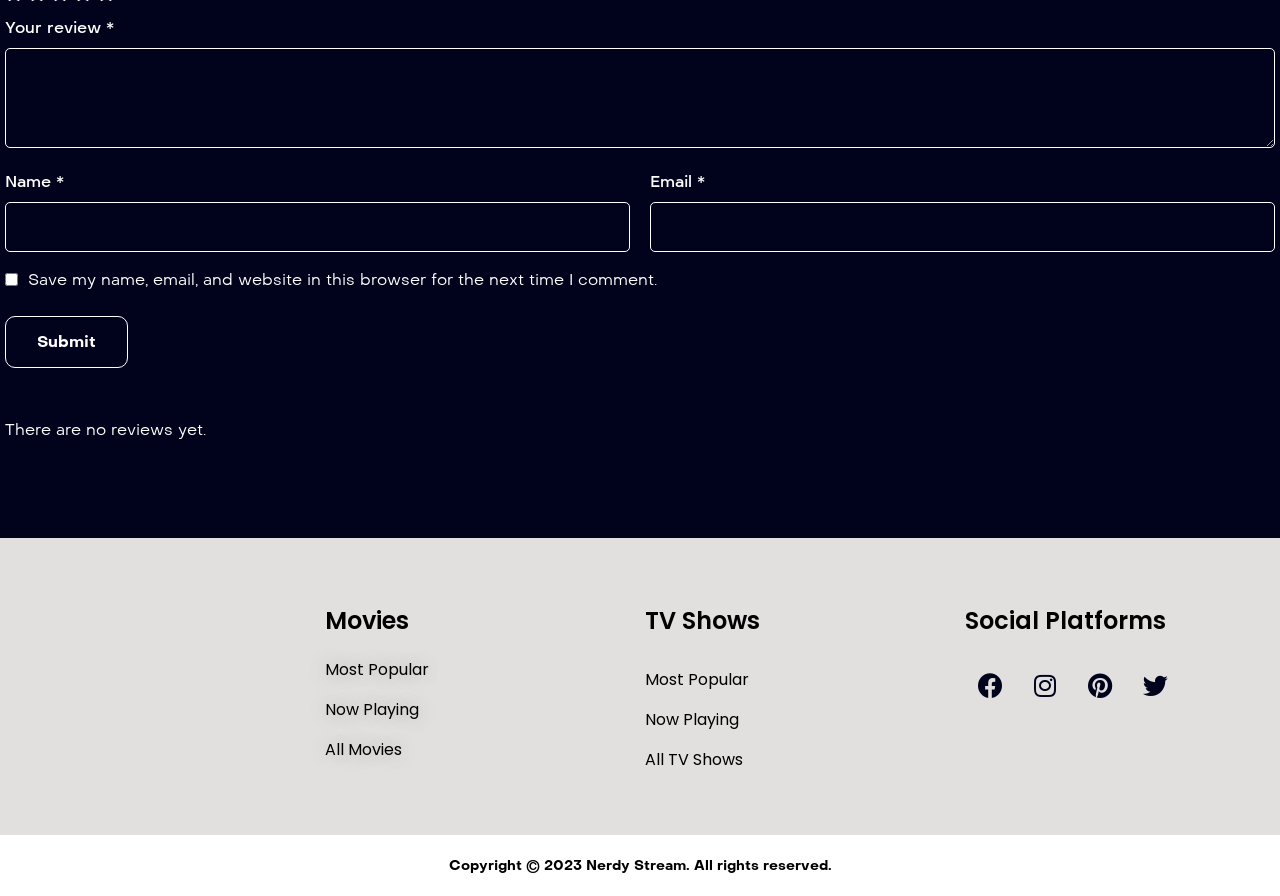Find the bounding box coordinates for the HTML element described as: "إرشادات". The coordinates should consist of four float values between 0 and 1, i.e., [left, top, right, bottom].

None